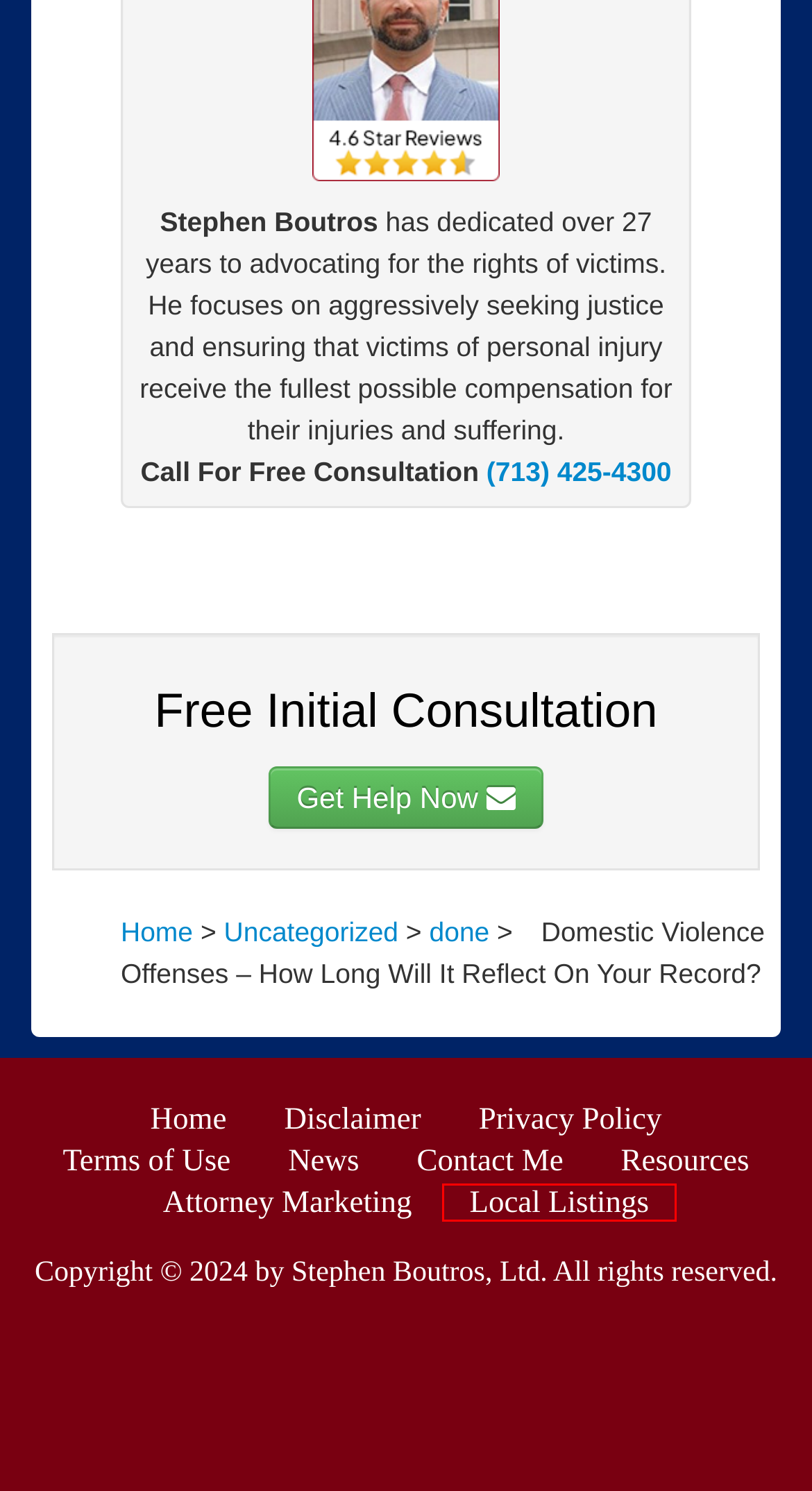You see a screenshot of a webpage with a red bounding box surrounding an element. Pick the webpage description that most accurately represents the new webpage after interacting with the element in the red bounding box. The options are:
A. done - Stephen Boutros
B. Contact Stephen Boutros Ltd. in Houston, Texas at (713) 425-4300
C. Useful Resources - Stephen Boutros Ltd, Texas.
D. Latest Blog Posts by Stephen Boutros Ltd. - Houston, Texas
E. Uncategorized - Stephen Boutros
F. Local Listings
G. Disclaimer - Official Website of Stephen Boutros, Ltd.
H. Terms of Use of Stephen Boutros Ltd. Official Website

F